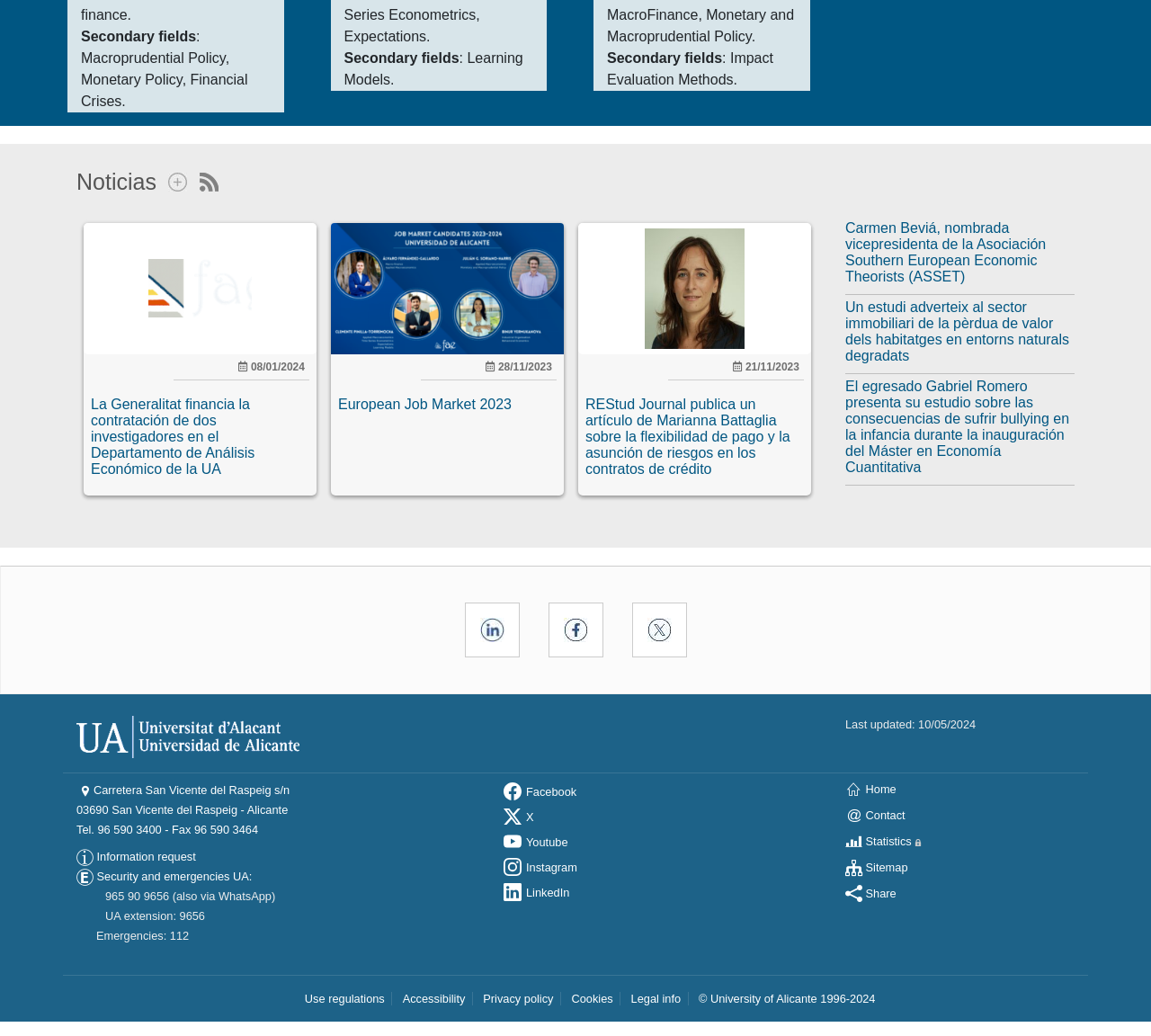Determine the coordinates of the bounding box for the clickable area needed to execute this instruction: "Request information via the 'Information request' link".

[0.066, 0.82, 0.17, 0.833]